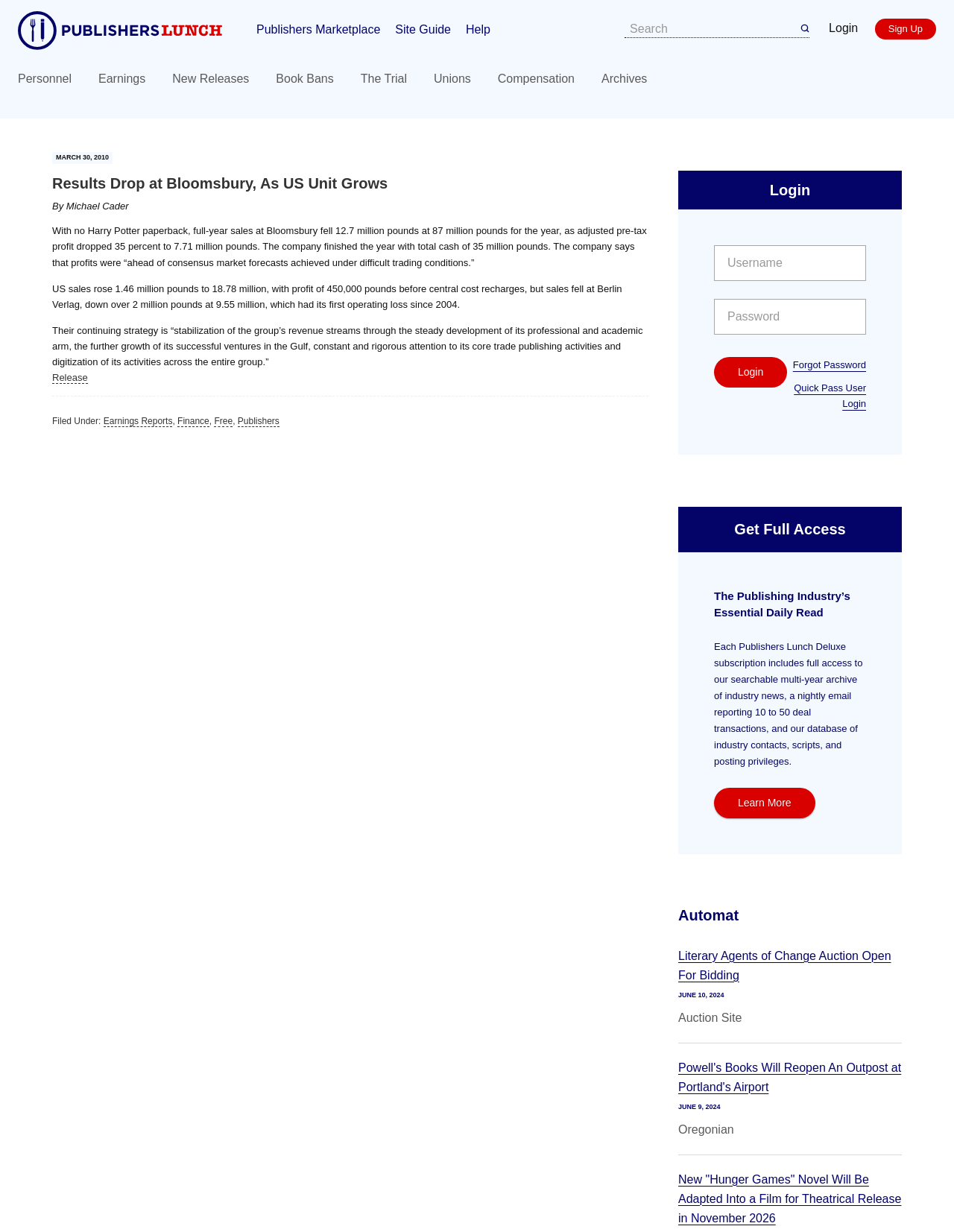Utilize the information from the image to answer the question in detail:
What is the total cash of the company?

The article states 'The company finished the year with total cash of 35 million pounds', indicating that the total cash of the company is 35 million pounds.